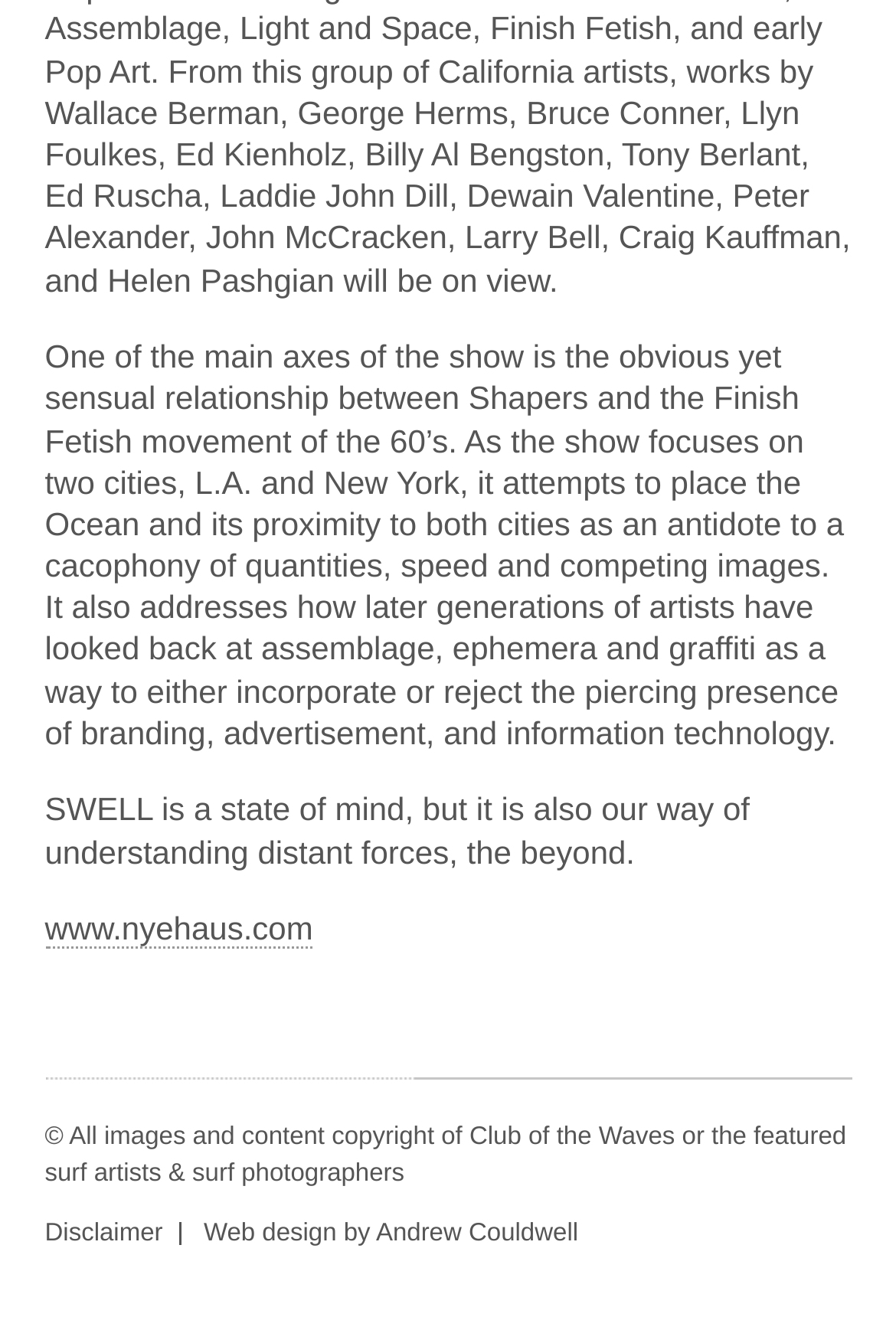Determine the bounding box coordinates in the format (top-left x, top-left y, bottom-right x, bottom-right y). Ensure all values are floating point numbers between 0 and 1. Identify the bounding box of the UI element described by: surf artists

[0.05, 0.872, 0.18, 0.893]